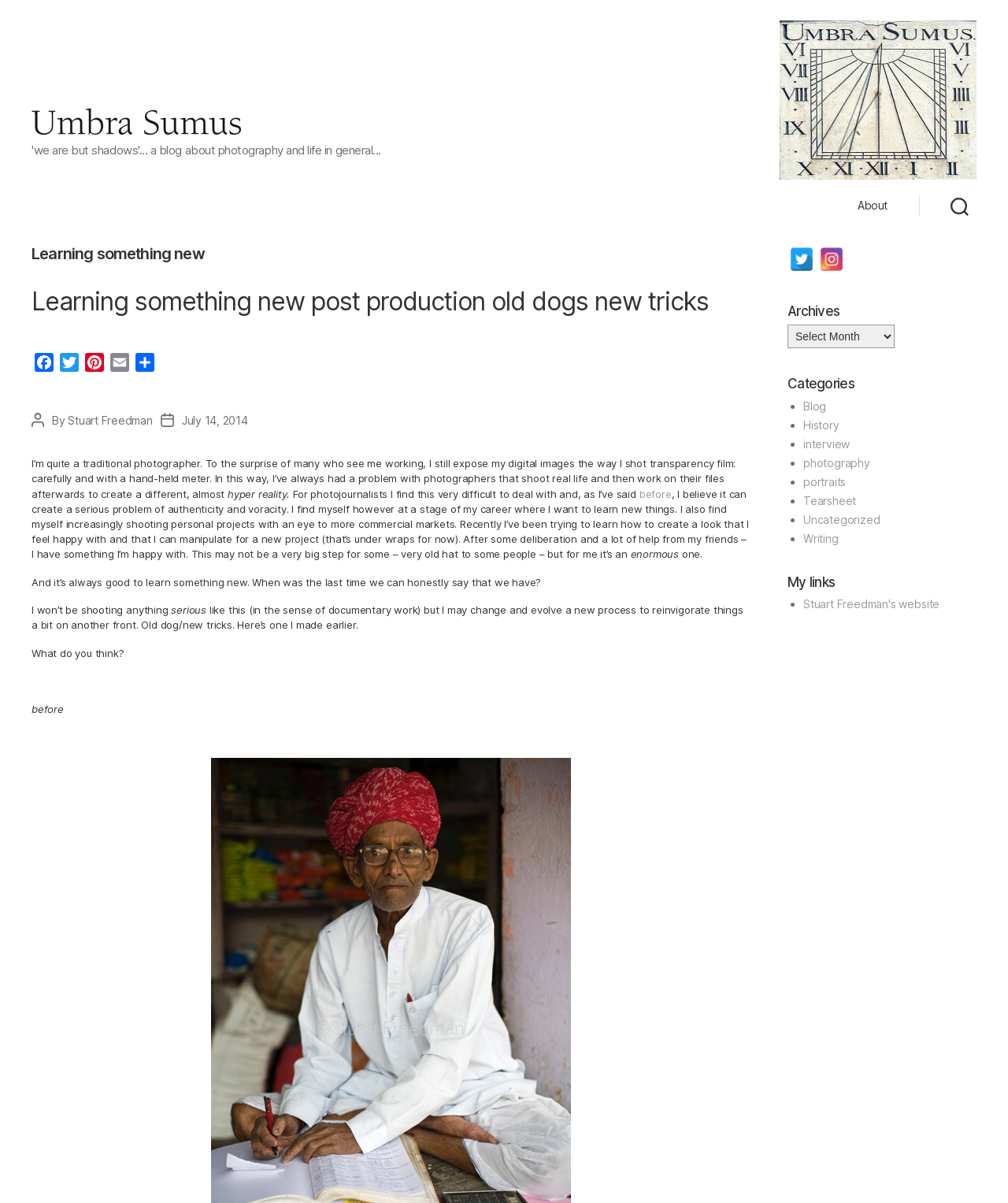What is the date of this post?
Based on the visual information, provide a detailed and comprehensive answer.

The answer can be found by looking at the text 'July 14, 2014' which is located below the 'Post date' text.